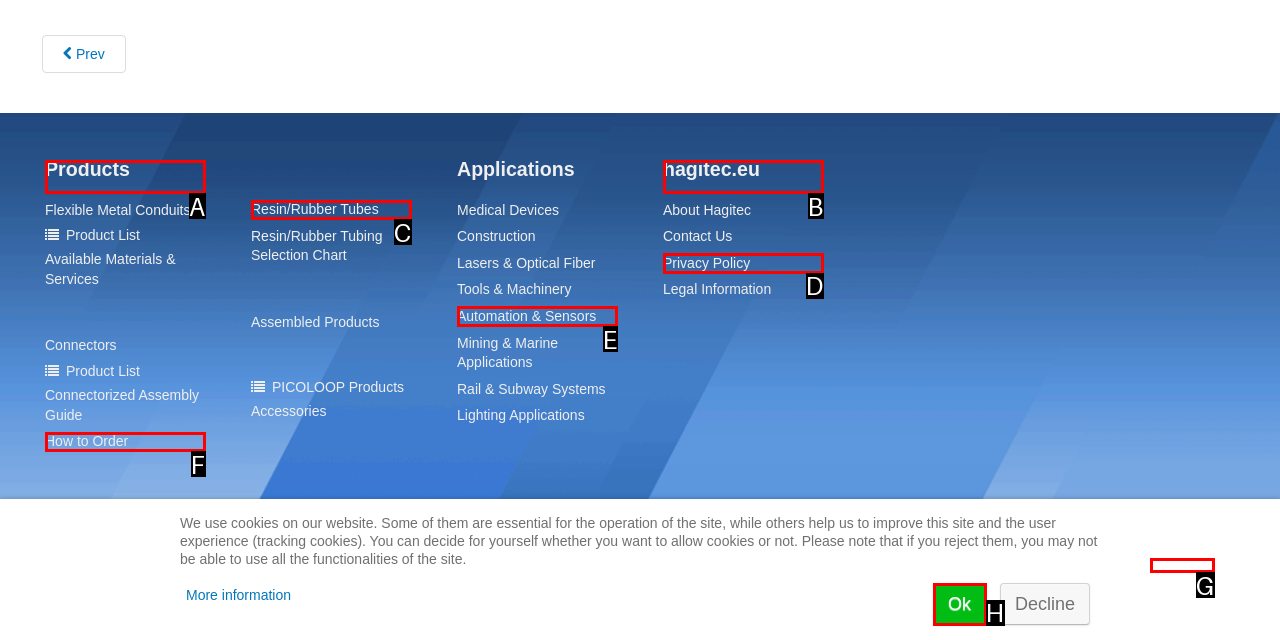Match the element description to one of the options: How to Order
Respond with the corresponding option's letter.

F